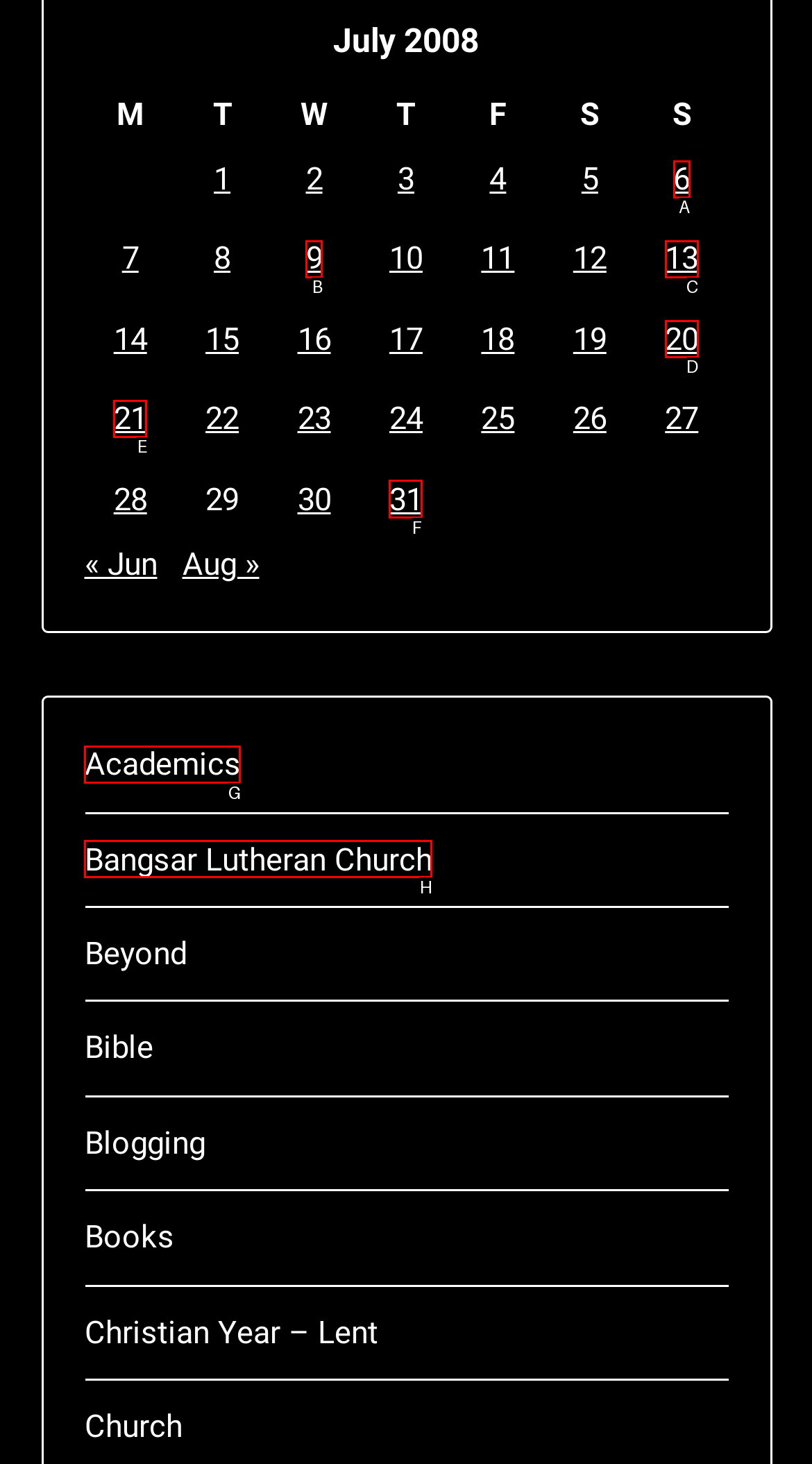For the instruction: View posts published on July 31, 2008, which HTML element should be clicked?
Respond with the letter of the appropriate option from the choices given.

F